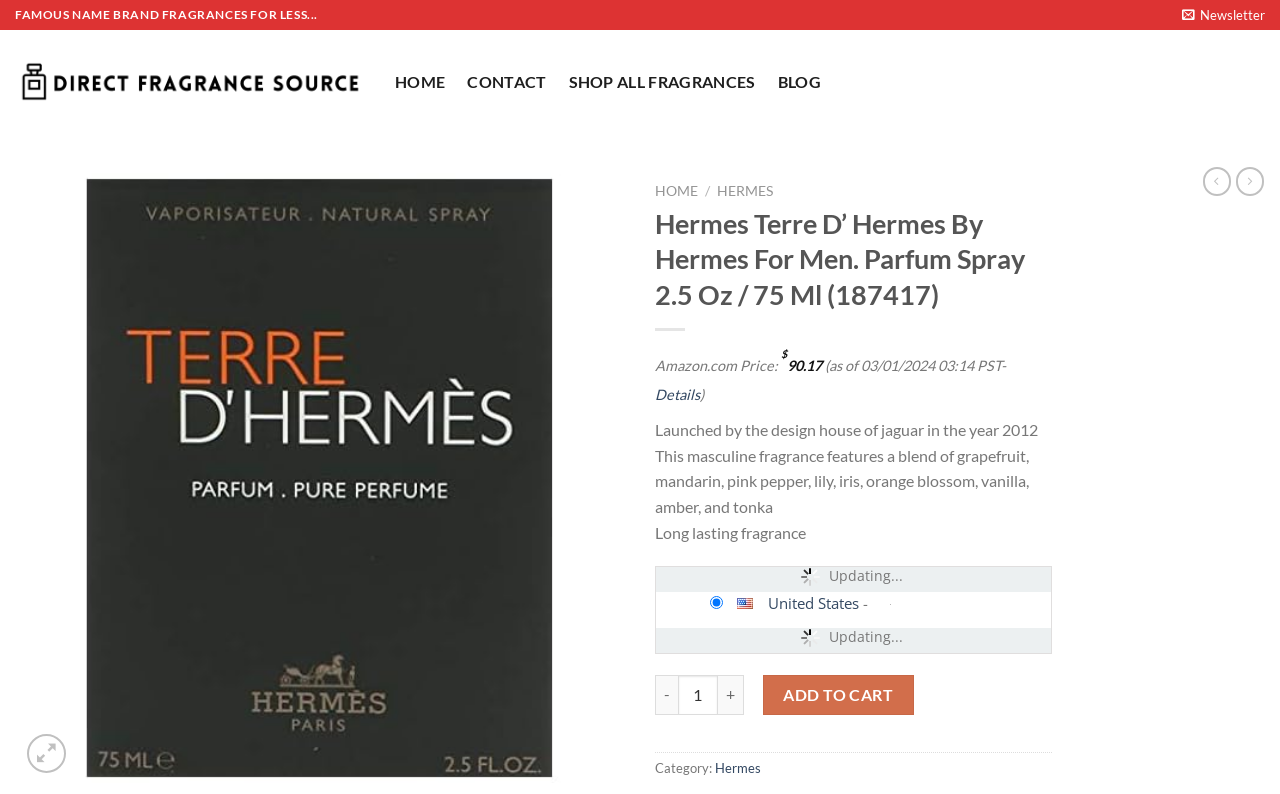What is the brand of the fragrance?
Provide a detailed and well-explained answer to the question.

I determined the answer by looking at the text 'Hermes Terre D’ Hermes By Hermes For Men. Parfum Spray 2.5 Oz / 75 Ml (187417)' which is a heading on the webpage, indicating that the brand of the fragrance is Hermes.